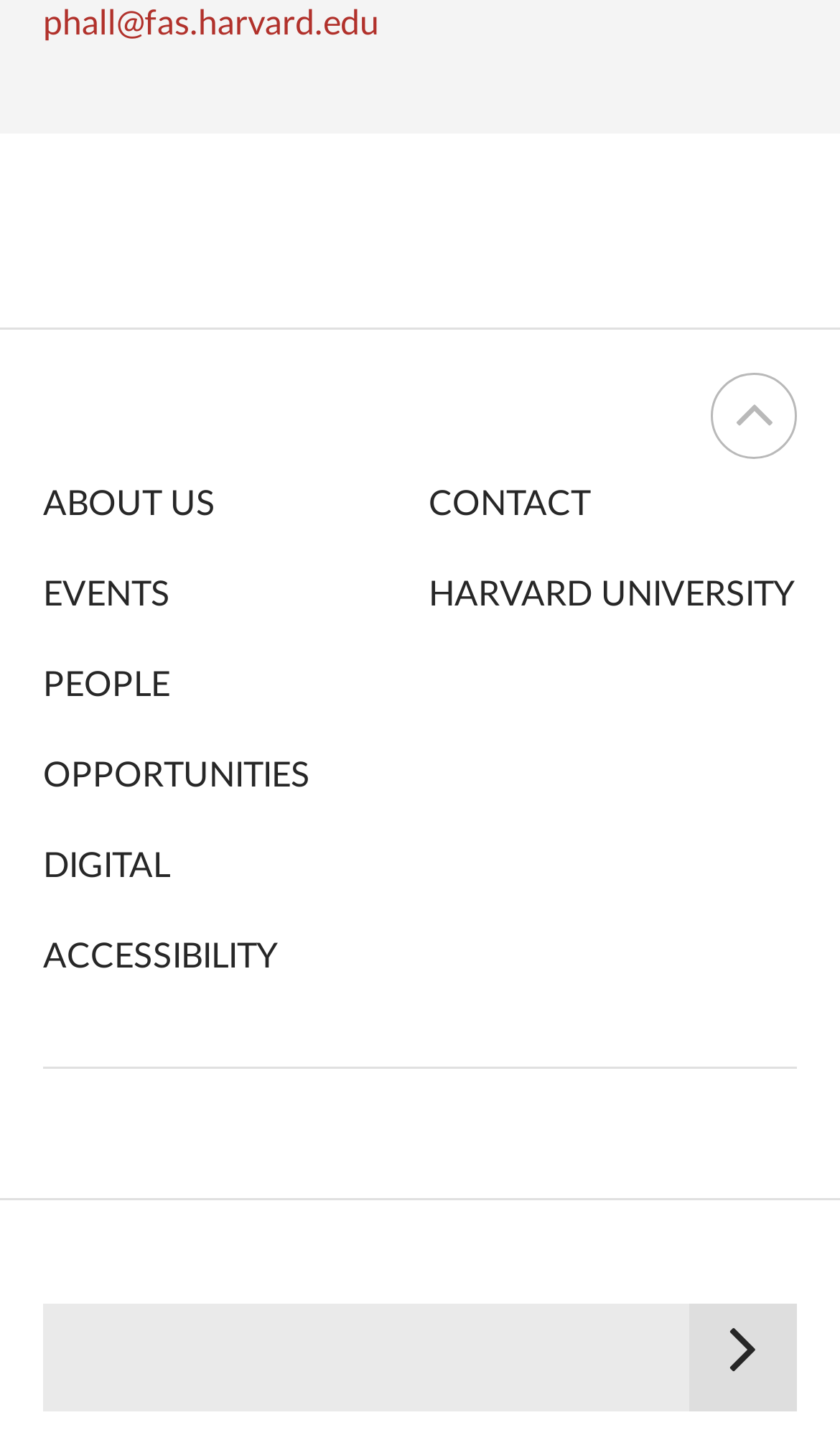Find the bounding box coordinates of the element I should click to carry out the following instruction: "search something".

[0.051, 0.904, 0.949, 0.979]